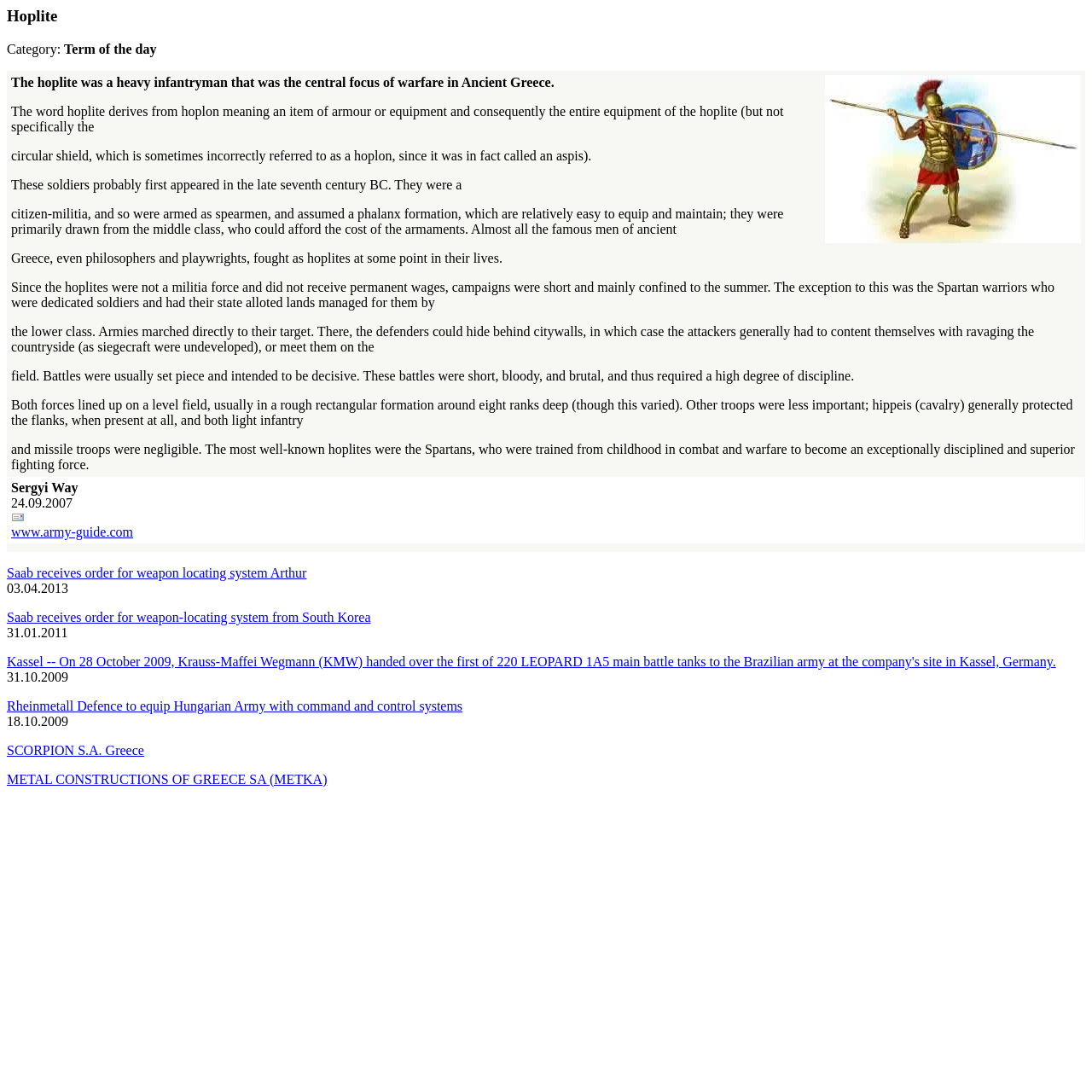What is the date of the news about Saab receiving an order?
We need a detailed and meticulous answer to the question.

The date of the news about Saab receiving an order is mentioned in the static text element '03.04.2013' which is located below the link element 'Saab receives order for weapon locating system Arthur'.